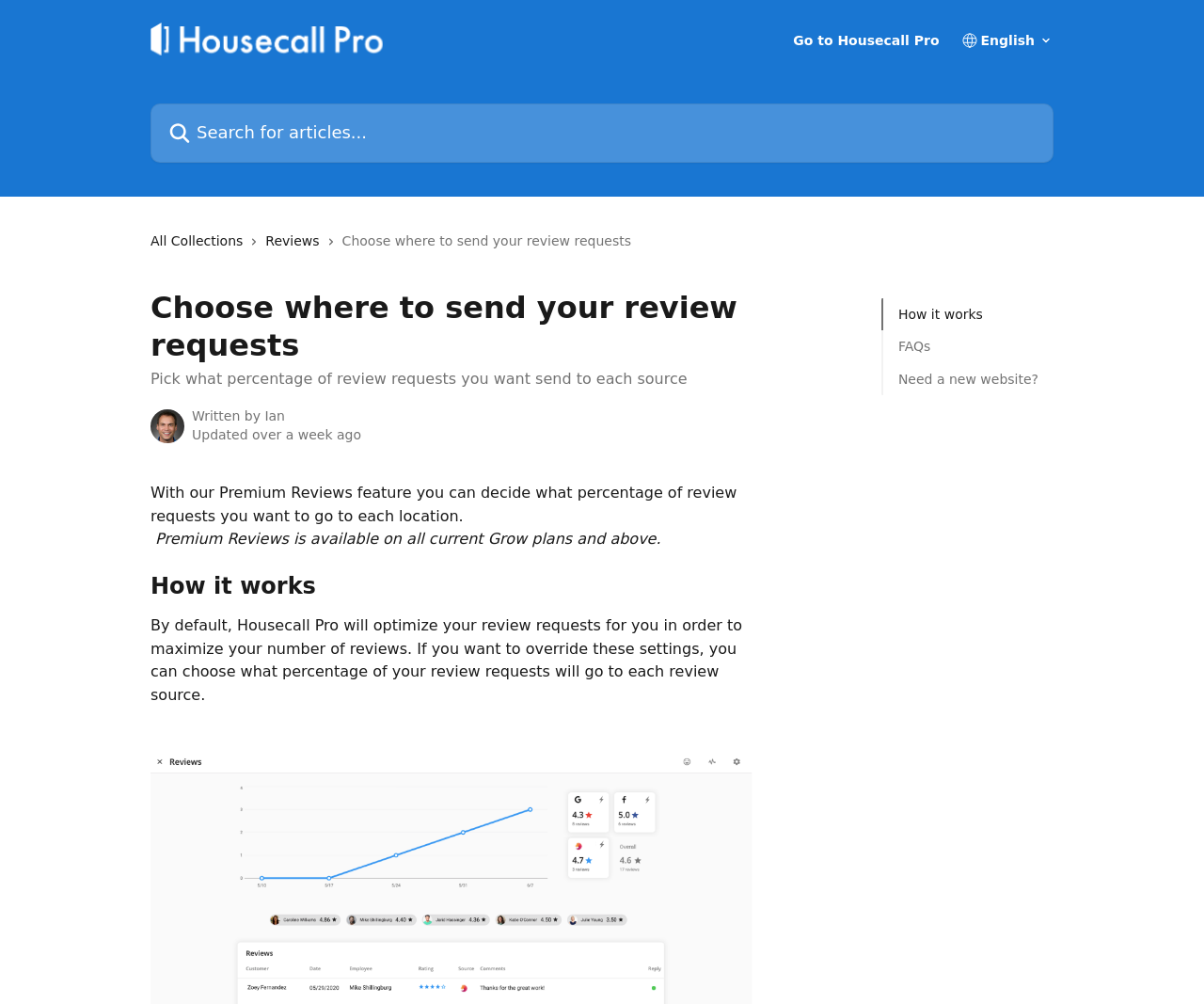Using the elements shown in the image, answer the question comprehensively: What is the purpose of the Premium Reviews feature?

I read the text of the webpage and found the section that describes the Premium Reviews feature. According to the text, 'With our Premium Reviews feature you can decide what percentage of review requests you want to go to each location.' Therefore, the purpose of the Premium Reviews feature is to decide what percentage of review requests to send to each location.